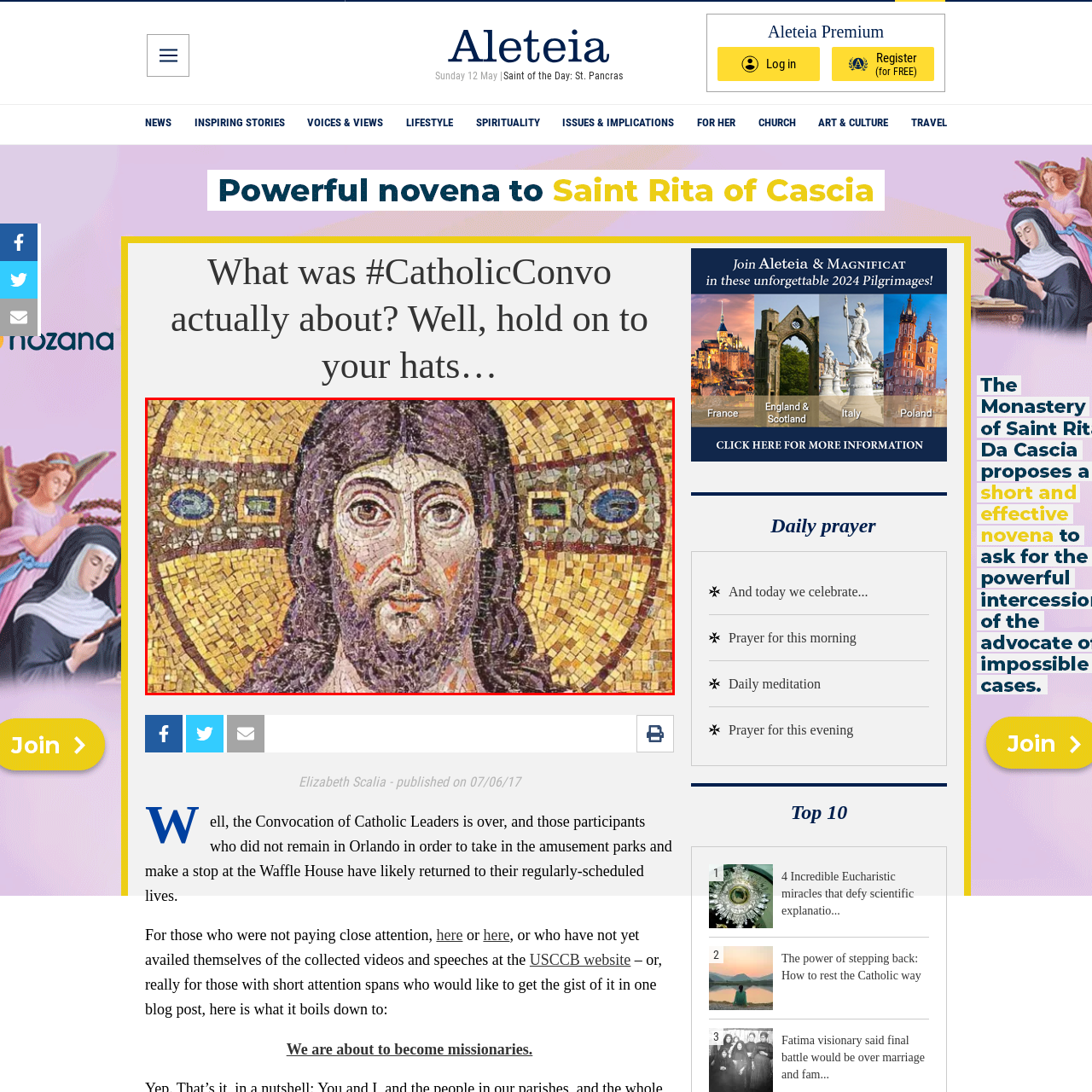Offer a complete and descriptive caption for the image marked by the red box.

This captivating image features a striking mosaic depicting Christ, characterized by its vibrant colors and intricate patterns. The artwork showcases a close-up of Christ's face, prominently framed by a halo of golden yellow tiles. His expression is serene yet powerful, with deep, penetrating eyes that convey a sense of wisdom and compassion. The detailed craftsmanship captures elements of traditional Byzantine art, emphasizing facial features and rich textures. Surrounding him are elaborate patterns, including geometric shapes and abstract forms, enhancing the spiritual atmosphere of the piece. This mosaic reflects the historical significance of religious art in conveying faith and devotion, serving as an inspirational centerpiece within any sacred space.